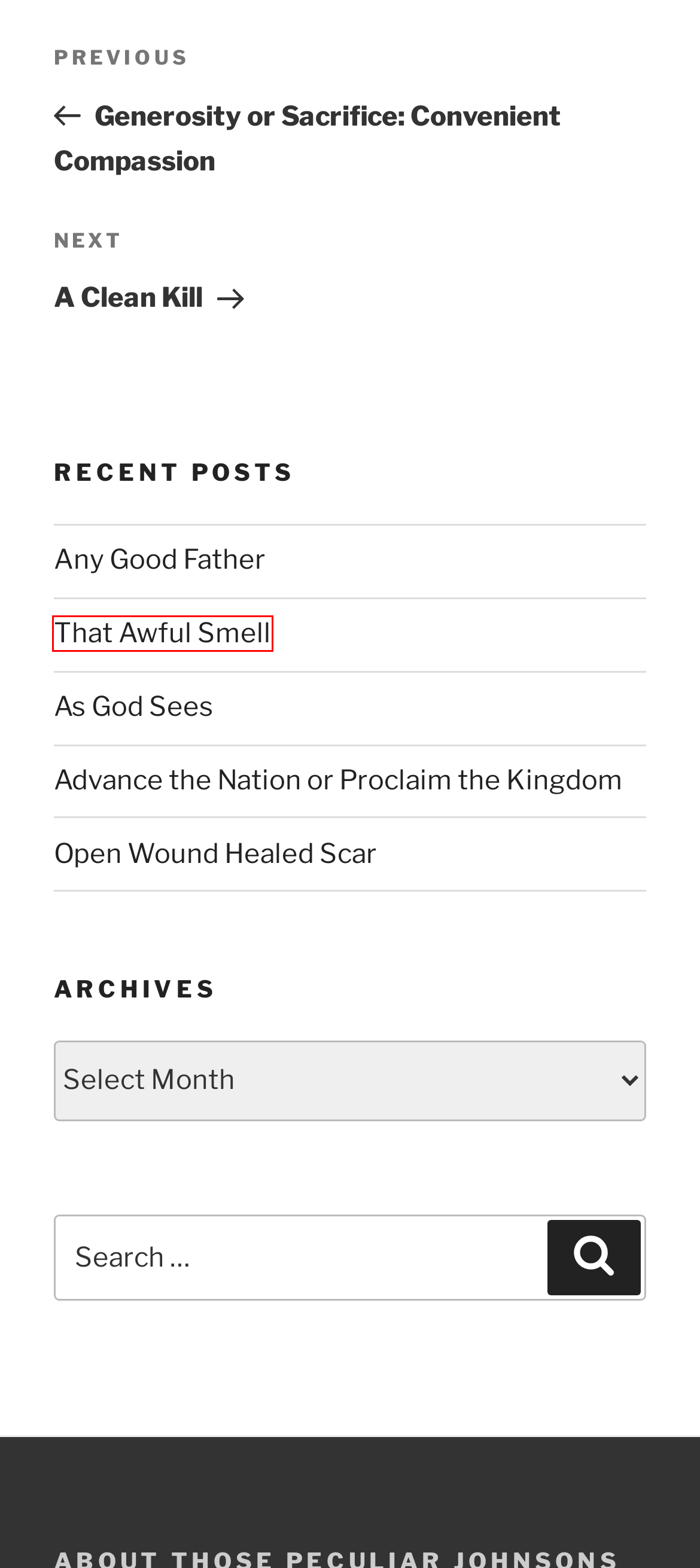You are provided with a screenshot of a webpage containing a red rectangle bounding box. Identify the webpage description that best matches the new webpage after the element in the bounding box is clicked. Here are the potential descriptions:
A. A Clean Kill – Those Peculiar Johnsons
B. Those Peculiar Johnsons – Web site of Dr. Michael Johnson and Kay Johnson
C. Generosity or Sacrifice: Convenient Compassion – Those Peculiar Johnsons
D. Advance the Nation or Proclaim the Kingdom – Those Peculiar Johnsons
E. Any Good Father – Those Peculiar Johnsons
F. Open Wound Healed Scar – Those Peculiar Johnsons
G. As God Sees – Those Peculiar Johnsons
H. That Awful Smell – Those Peculiar Johnsons

H